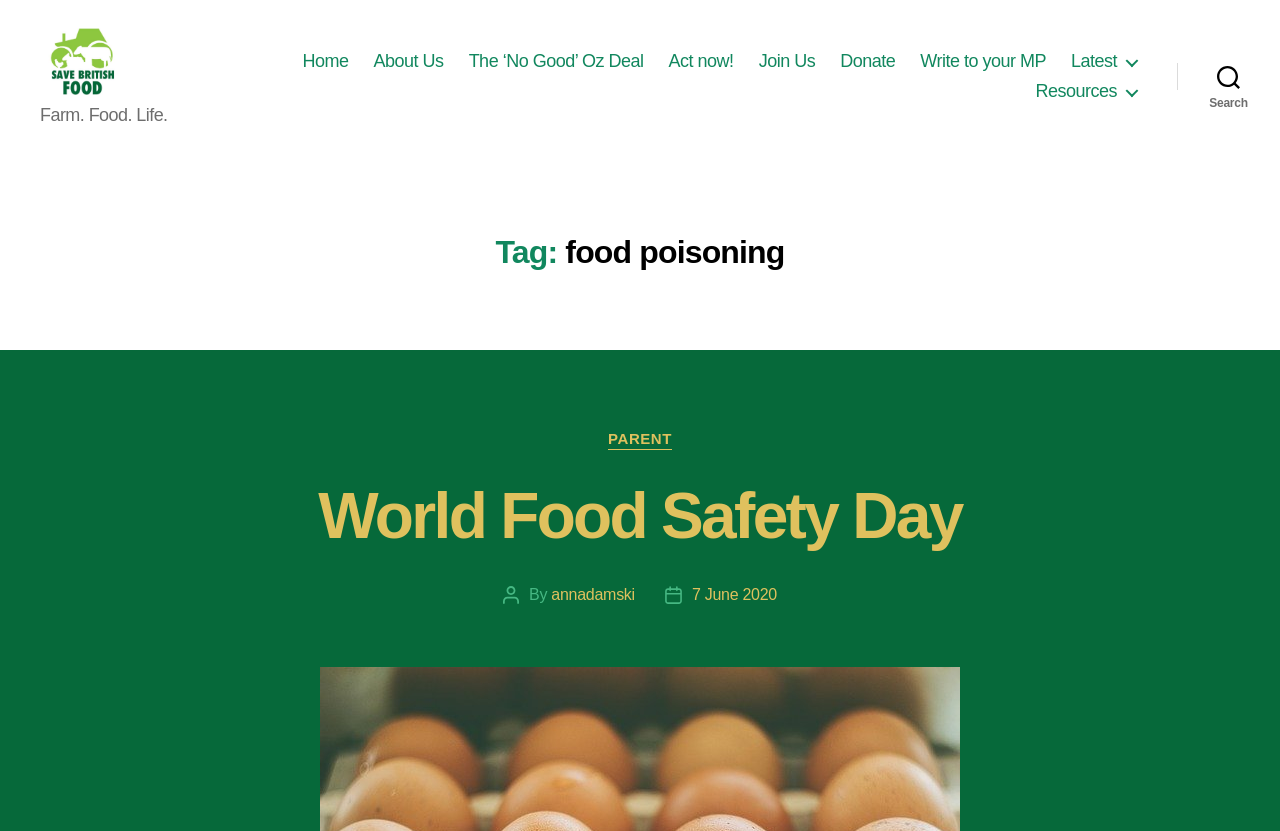What is the tag of the current page?
Please describe in detail the information shown in the image to answer the question.

The tag of the current page can be found in the heading element 'Tag: food poisoning' which is a child of the HeaderAsNonLandmark element.